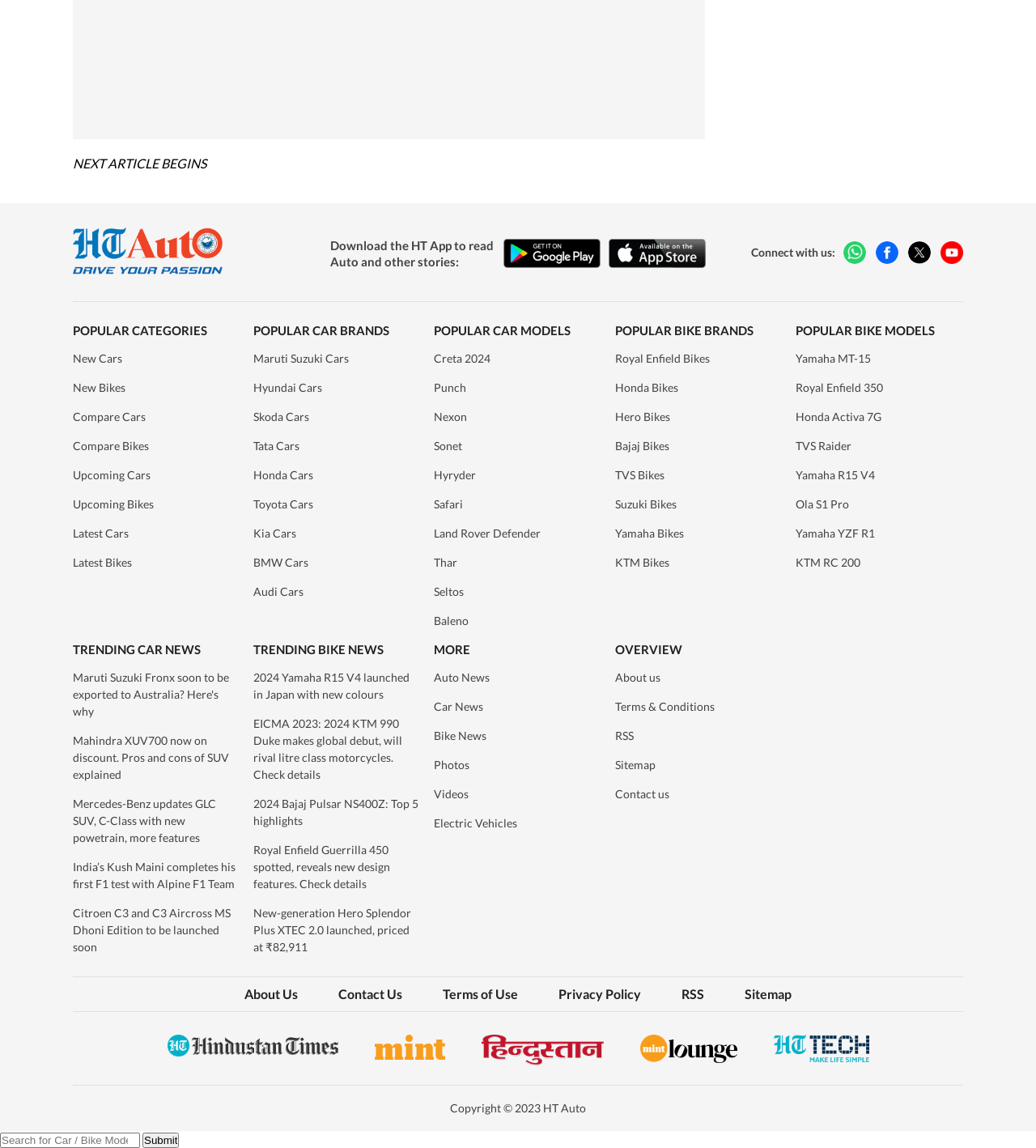Kindly determine the bounding box coordinates for the clickable area to achieve the given instruction: "Download the HT App".

[0.486, 0.208, 0.58, 0.234]